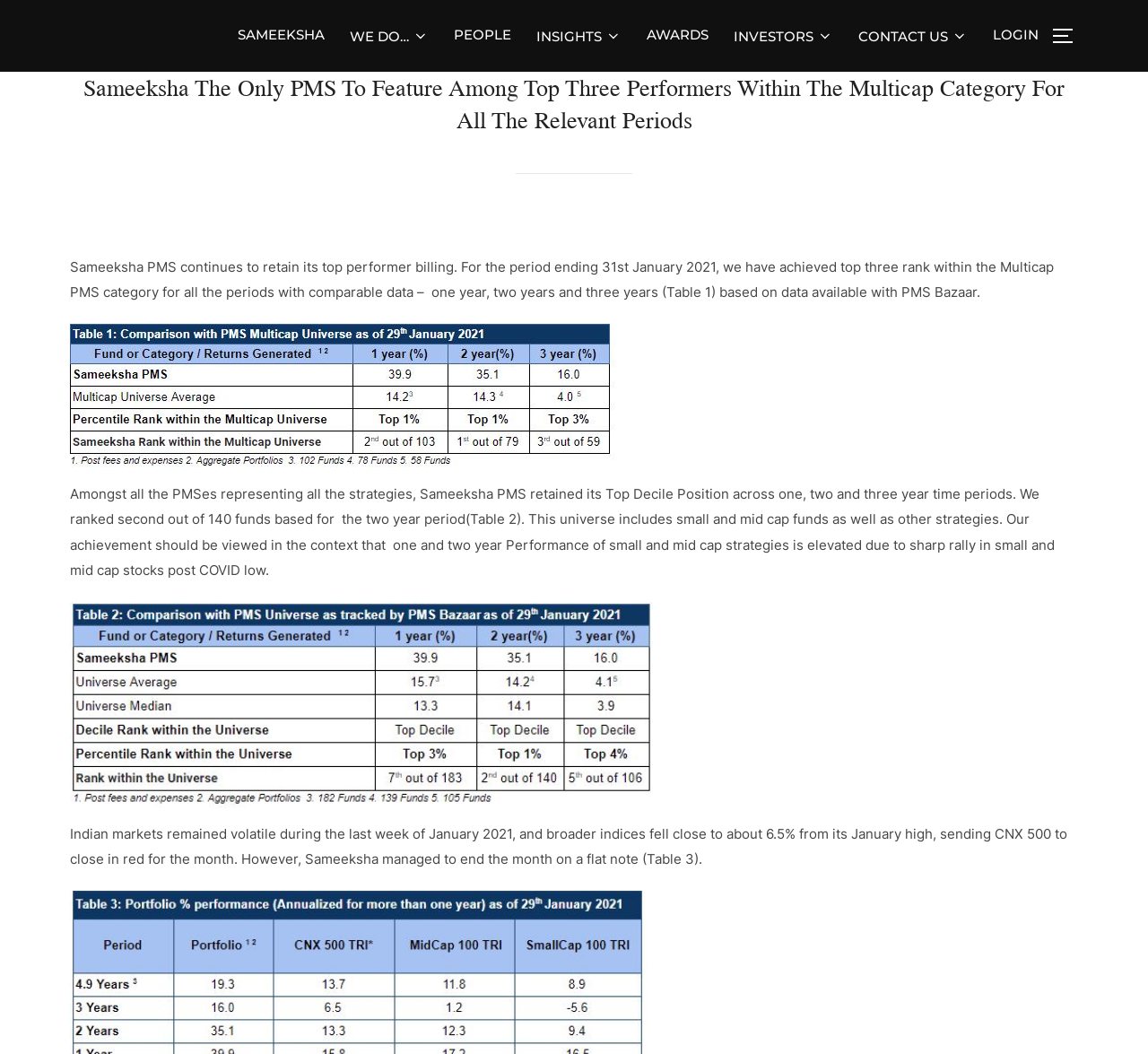What was the performance of Indian markets during the last week of January 2021?
Please provide a single word or phrase as your answer based on the image.

Volatility